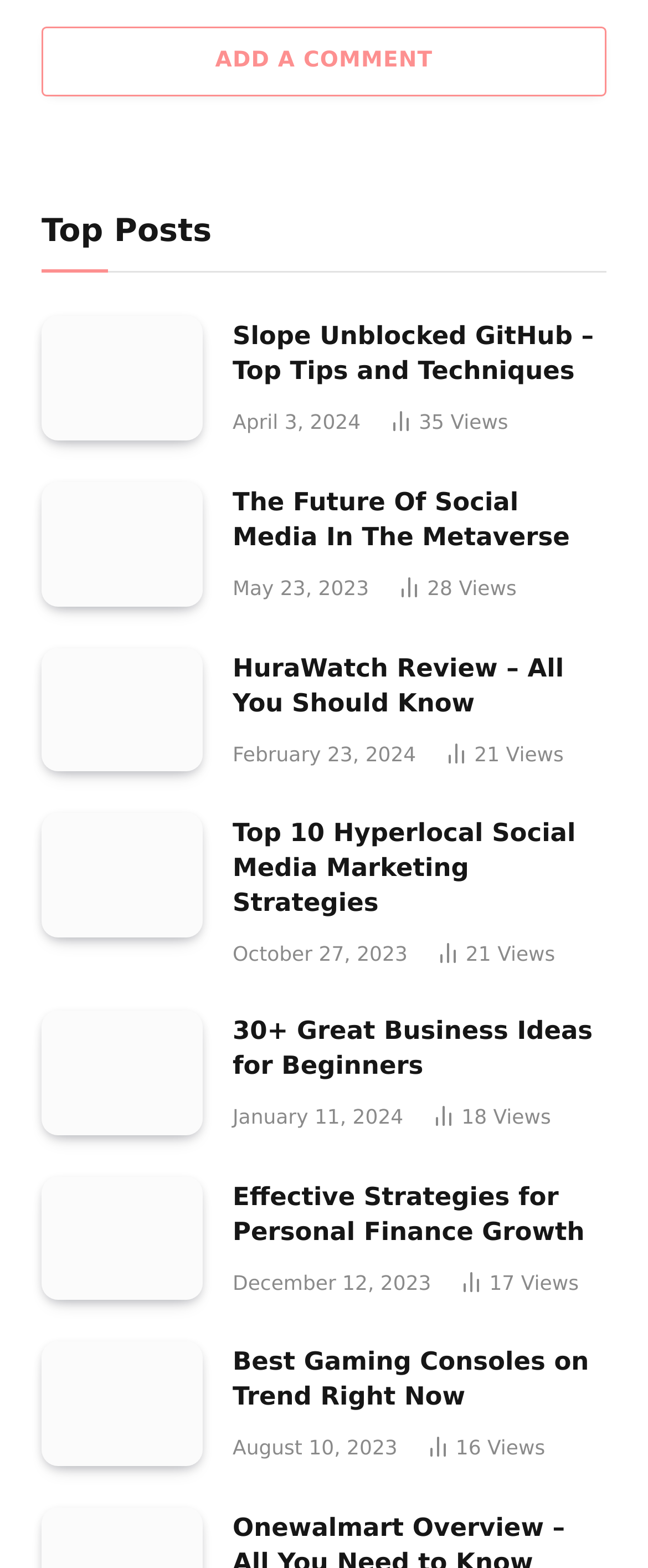Please use the details from the image to answer the following question comprehensively:
What is the topic of the first article?

The first article is located at the top of the webpage with a bounding box coordinate of [0.064, 0.202, 0.936, 0.281]. It has a heading 'Slope Unblocked GitHub – Top Tips and Techniques' and an image with the same title, indicating that the topic of the article is related to Slope Unblocked GitHub.